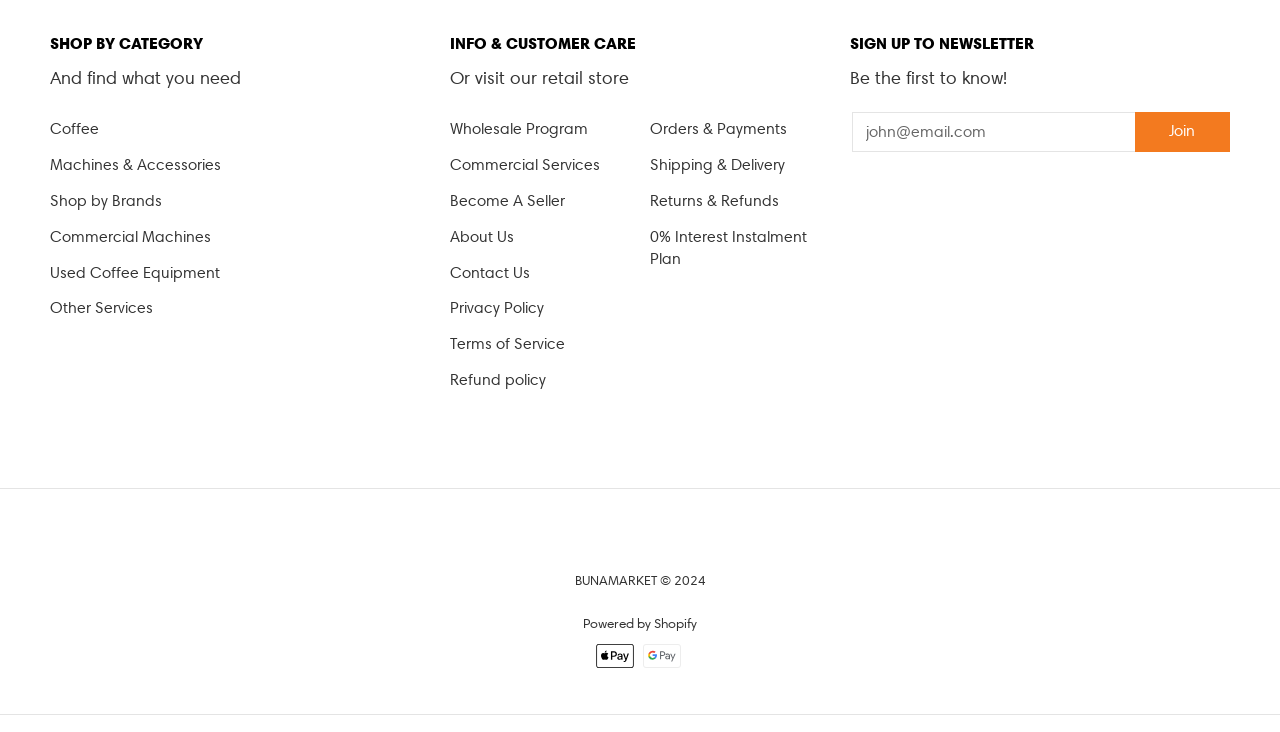What is the first category to shop by?
Using the image as a reference, answer the question with a short word or phrase.

Coffee